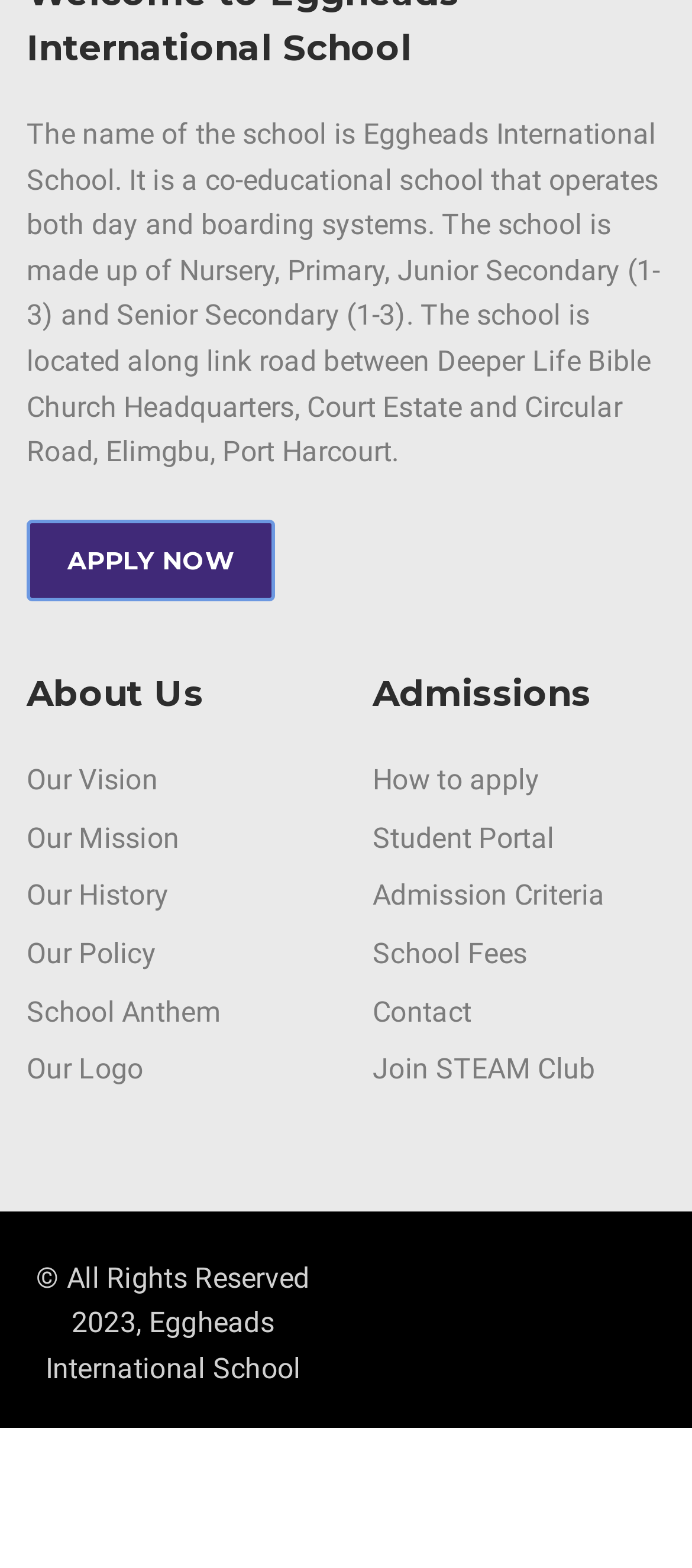Determine the bounding box coordinates of the clickable region to execute the instruction: "Read about the school's vision". The coordinates should be four float numbers between 0 and 1, denoted as [left, top, right, bottom].

[0.038, 0.487, 0.228, 0.508]